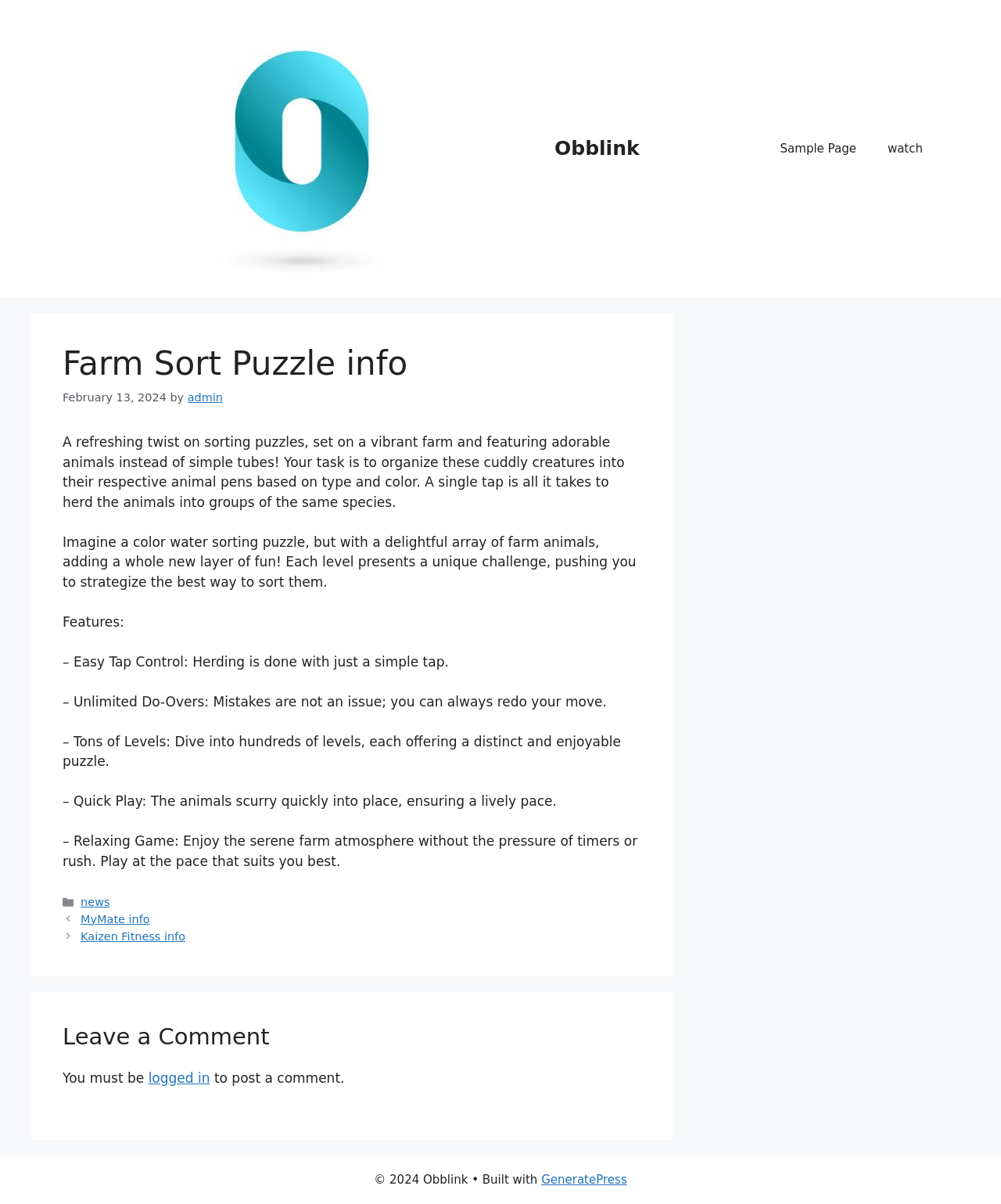Please provide the bounding box coordinates for the UI element as described: "Sample Page". The coordinates must be four floats between 0 and 1, represented as [left, top, right, bottom].

[0.764, 0.104, 0.871, 0.143]